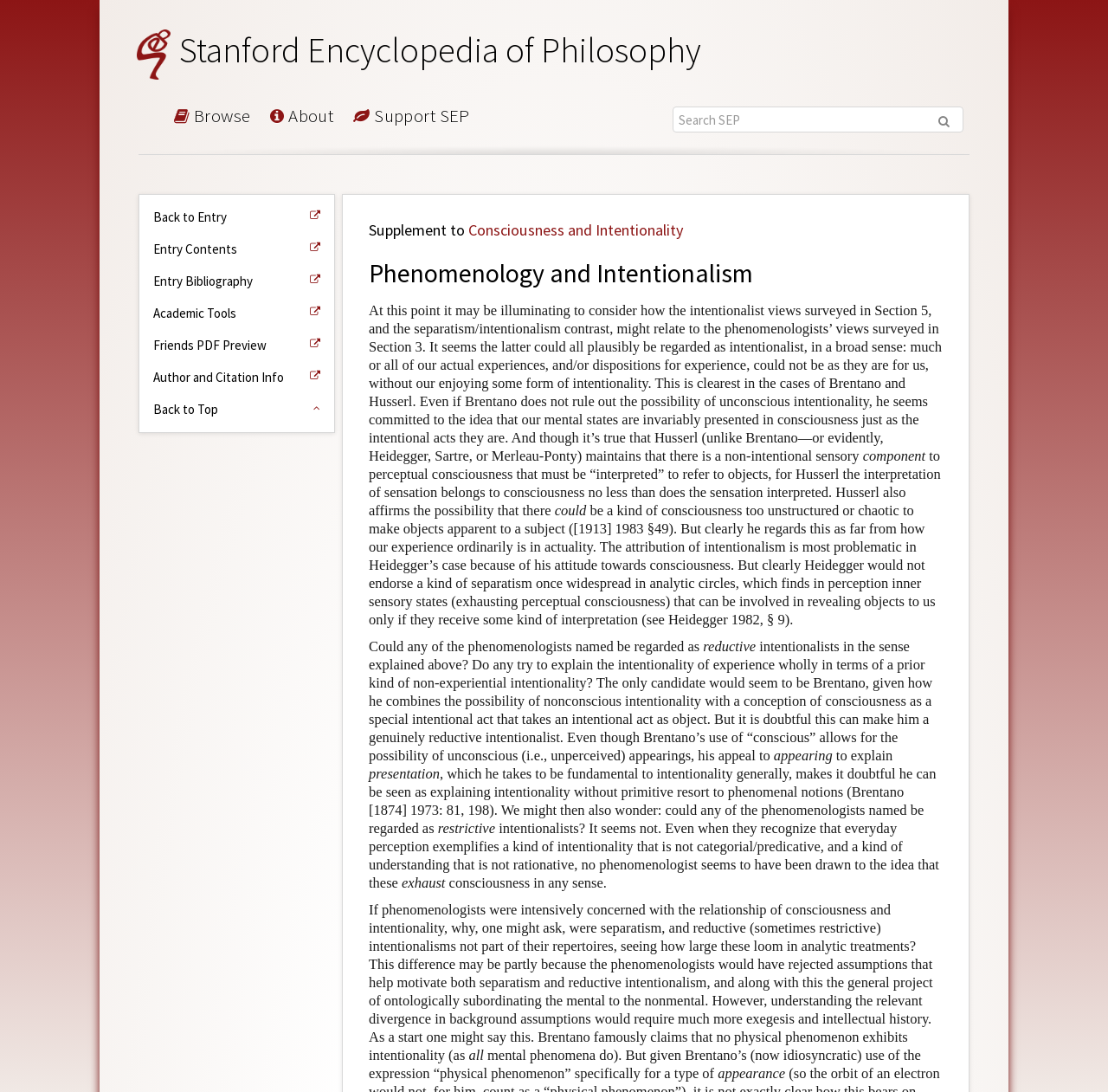Please find the bounding box coordinates of the element that needs to be clicked to perform the following instruction: "Support SEP". The bounding box coordinates should be four float numbers between 0 and 1, represented as [left, top, right, bottom].

[0.318, 0.098, 0.425, 0.125]